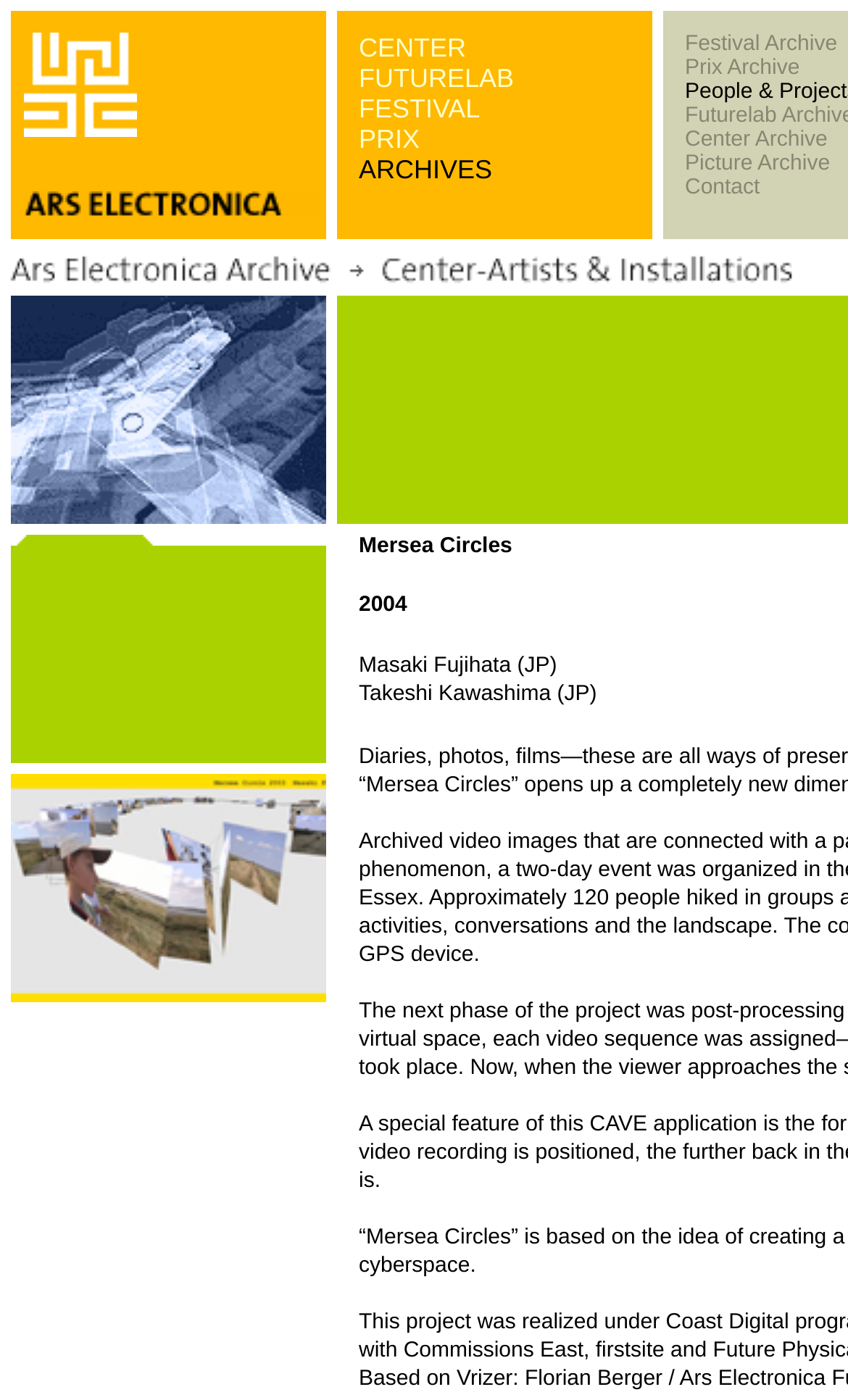How many table rows are in the second table?
Please answer the question with a detailed and comprehensive explanation.

I looked at the second table and counted the number of table rows. There are 4 table rows in total.